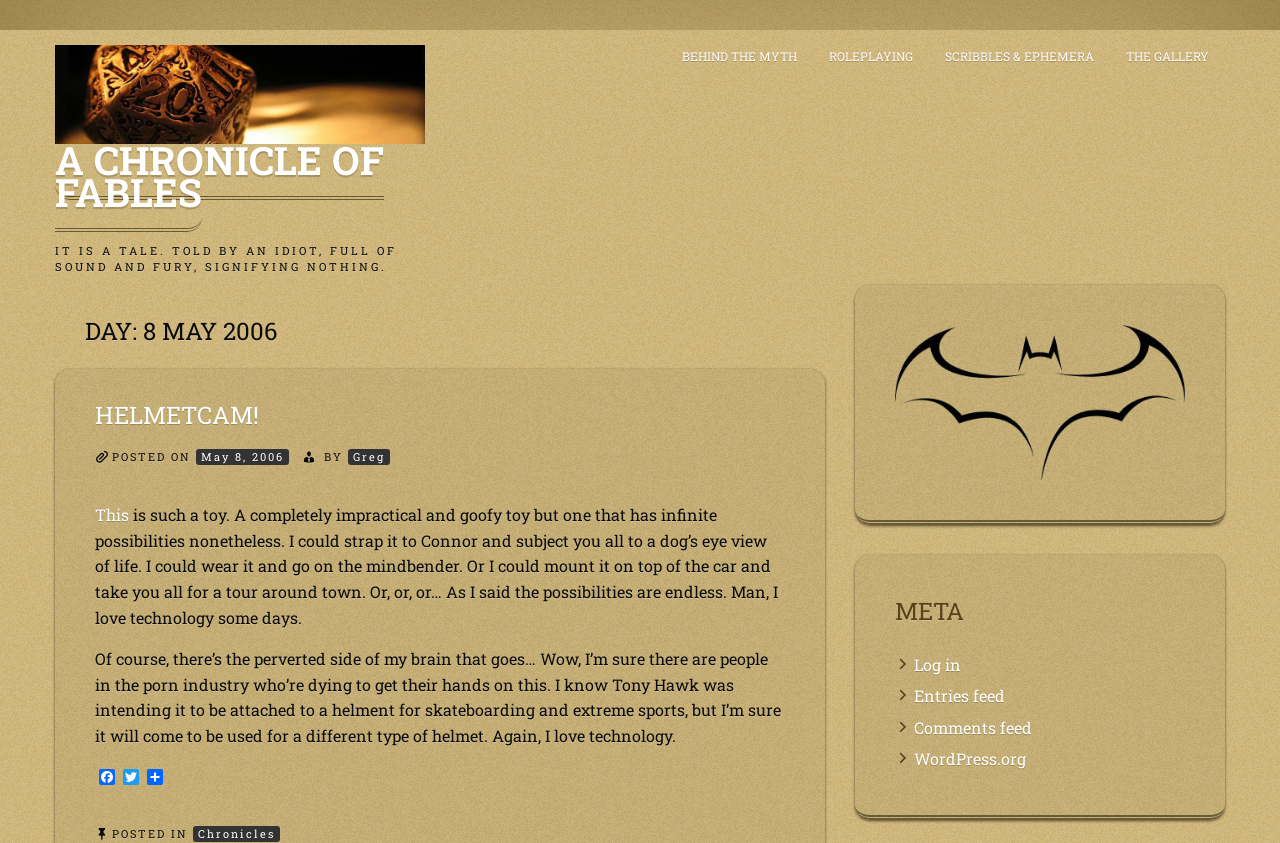Please determine the bounding box coordinates of the element's region to click for the following instruction: "Log in to the website".

[0.714, 0.775, 0.751, 0.8]